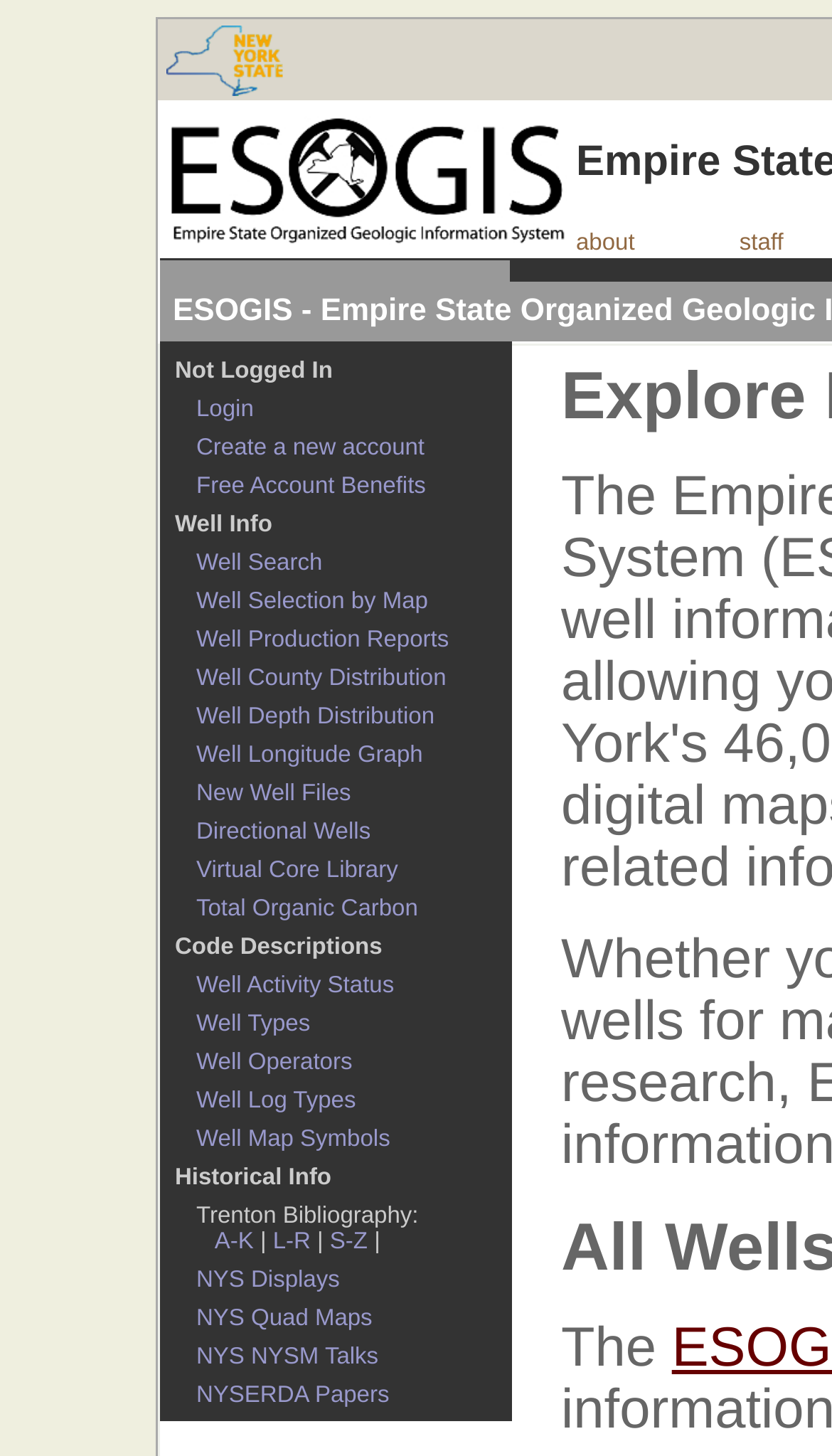Please mark the clickable region by giving the bounding box coordinates needed to complete this instruction: "Login to the system".

[0.236, 0.273, 0.305, 0.29]